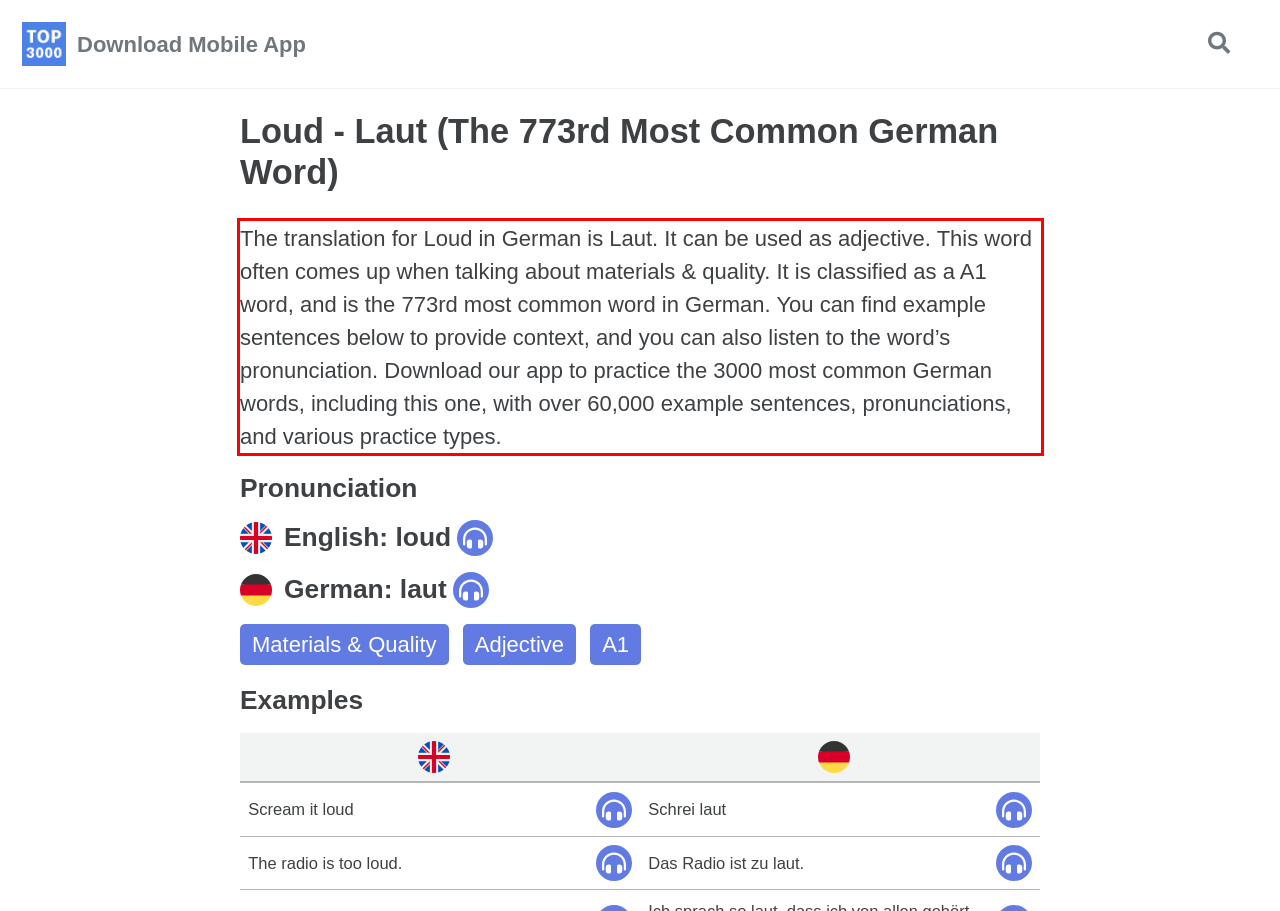You are presented with a webpage screenshot featuring a red bounding box. Perform OCR on the text inside the red bounding box and extract the content.

The translation for Loud in German is Laut. It can be used as adjective. This word often comes up when talking about materials & quality. It is classified as a A1 word, and is the 773rd most common word in German. You can find example sentences below to provide context, and you can also listen to the word’s pronunciation. Download our app to practice the 3000 most common German words, including this one, with over 60,000 example sentences, pronunciations, and various practice types.